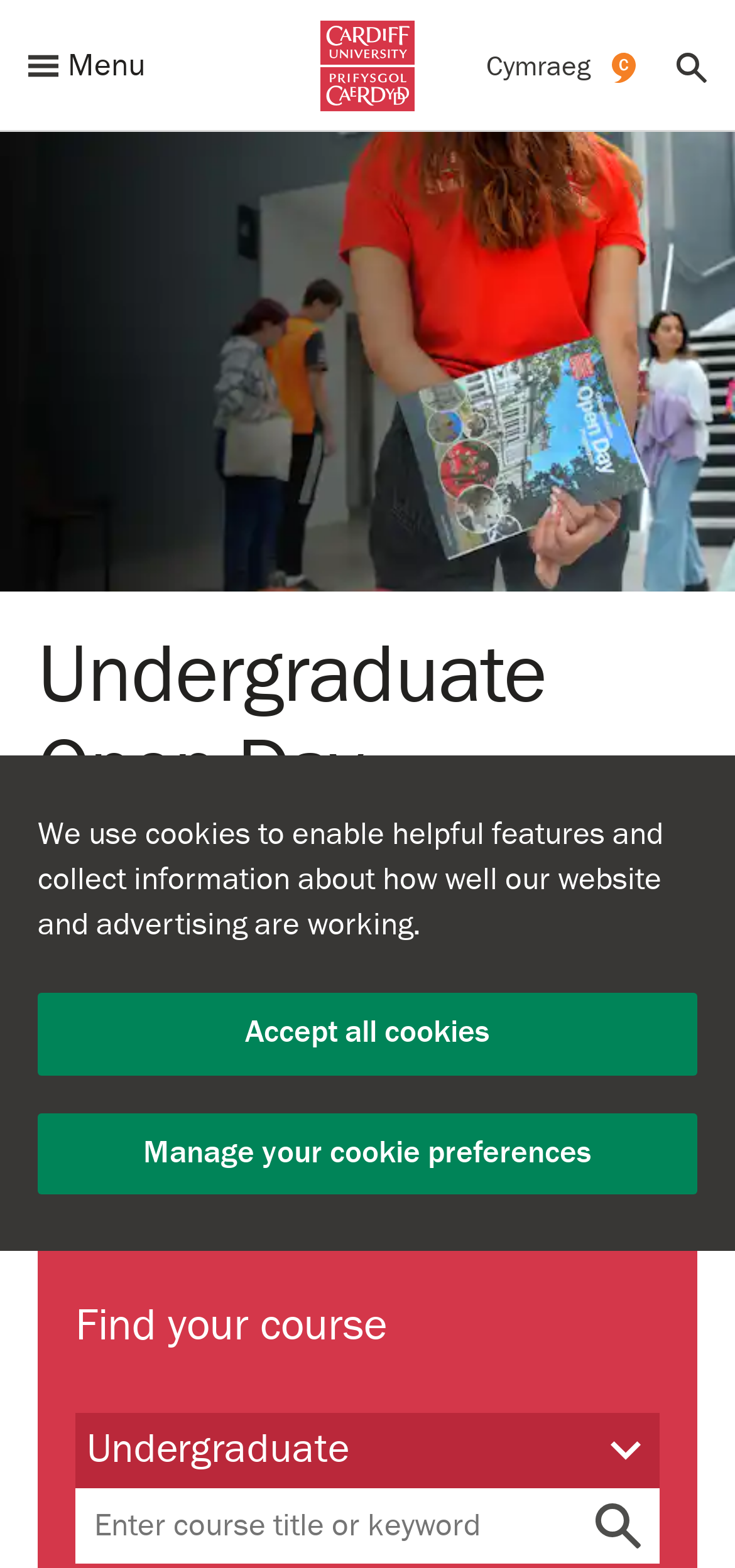What is the language of the 'Welsh version of this page' link? Examine the screenshot and reply using just one word or a brief phrase.

Welsh